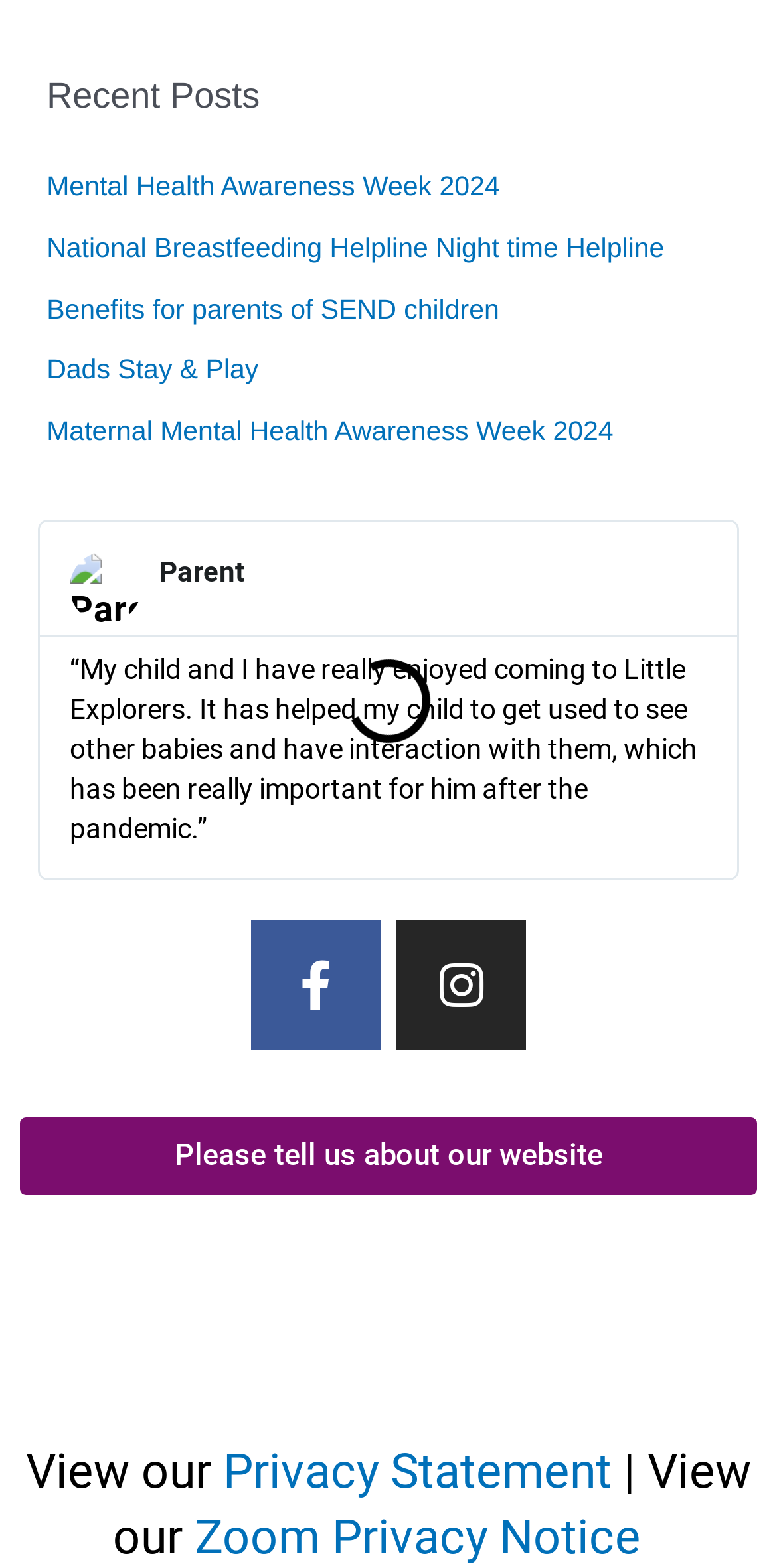Locate the bounding box of the UI element described in the following text: "Facebook-f".

[0.323, 0.587, 0.49, 0.669]